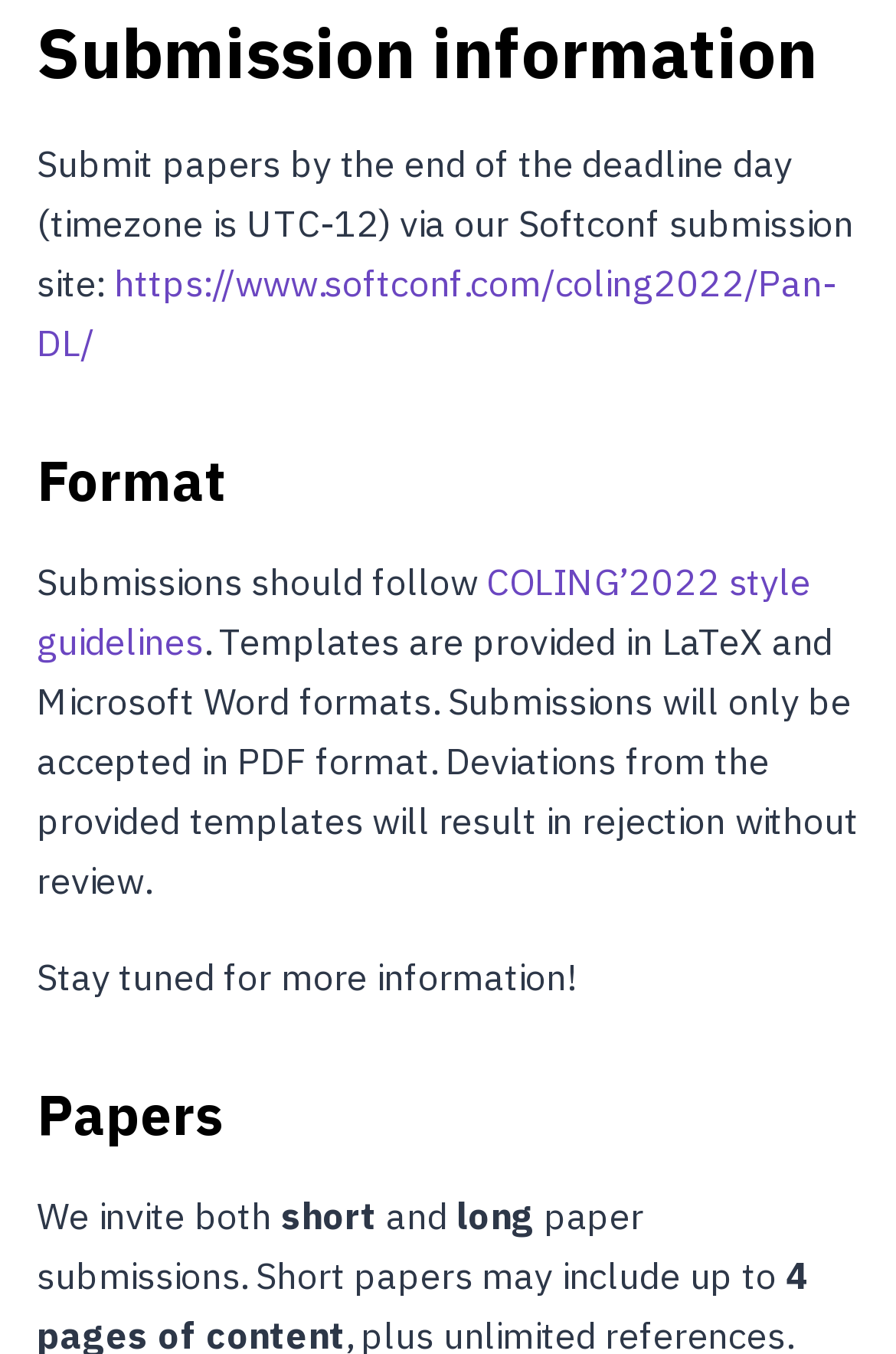What is the deadline for submitting papers?
Based on the screenshot, respond with a single word or phrase.

End of deadline day